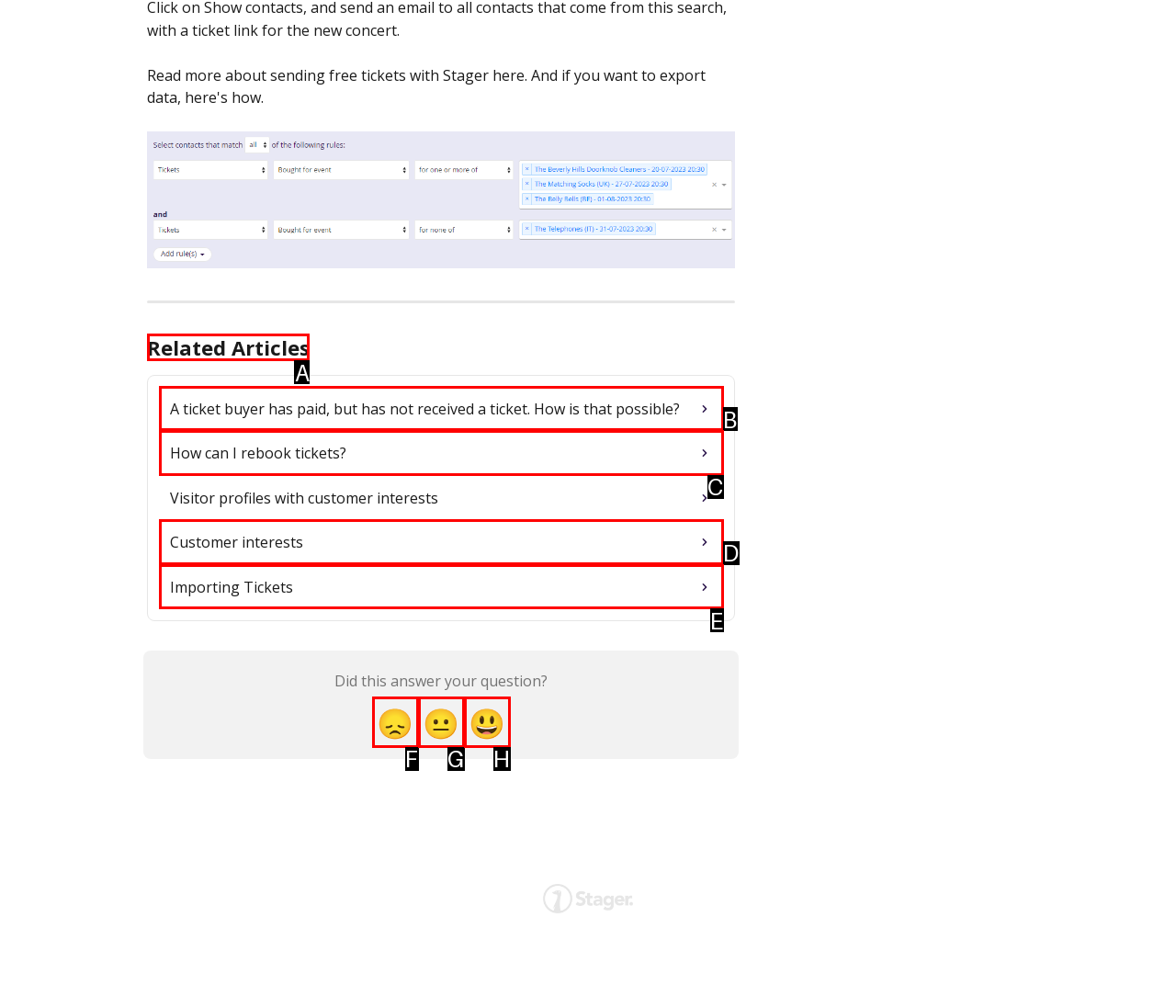Specify which element within the red bounding boxes should be clicked for this task: Click on the 'Related Articles' section Respond with the letter of the correct option.

A